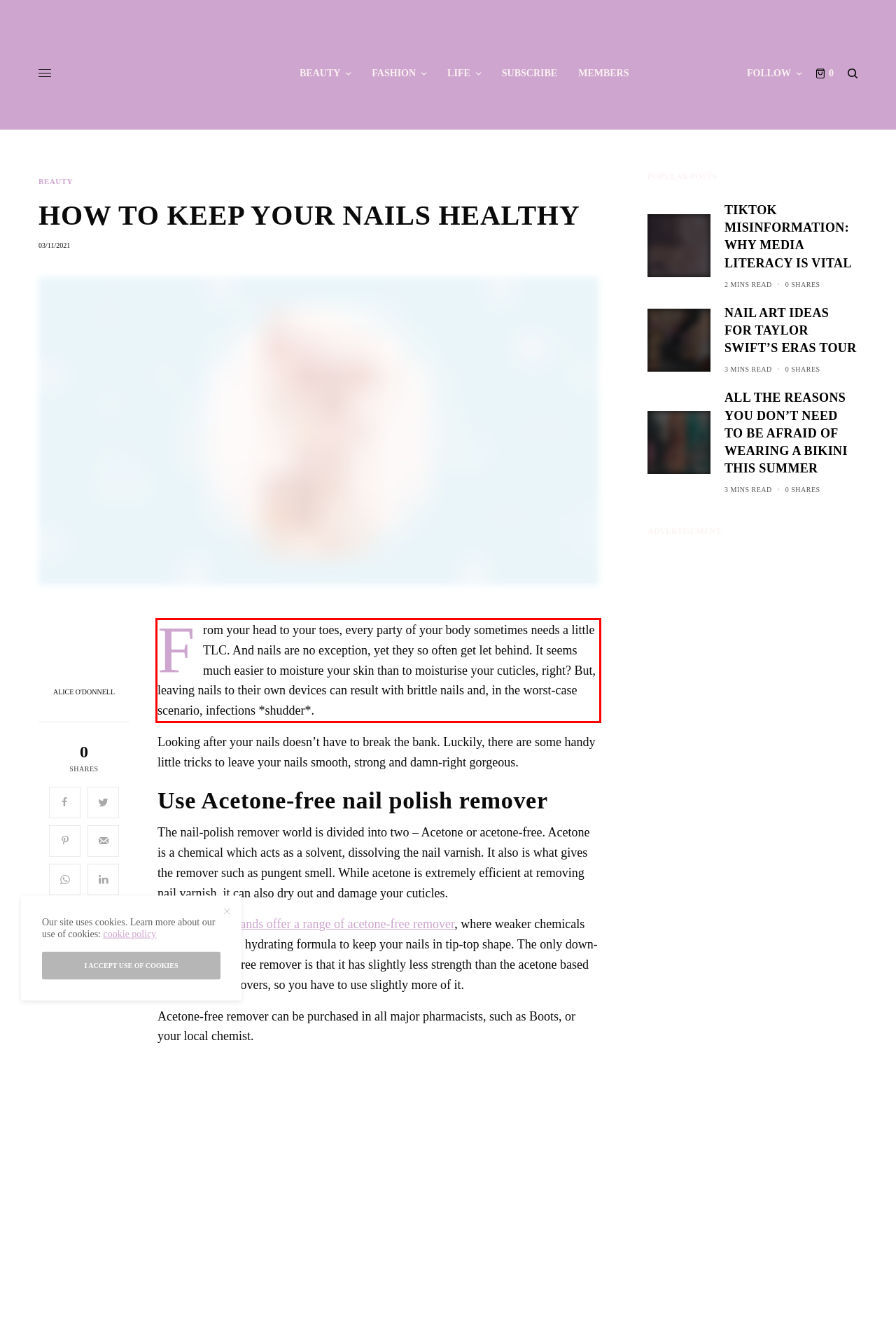Given a screenshot of a webpage, locate the red bounding box and extract the text it encloses.

From your head to your toes, every party of your body sometimes needs a little TLC. And nails are no exception, yet they so often get let behind. It seems much easier to moisture your skin than to moisturise your cuticles, right? But, leaving nails to their own devices can result with brittle nails and, in the worst-case scenario, infections *shudder*.